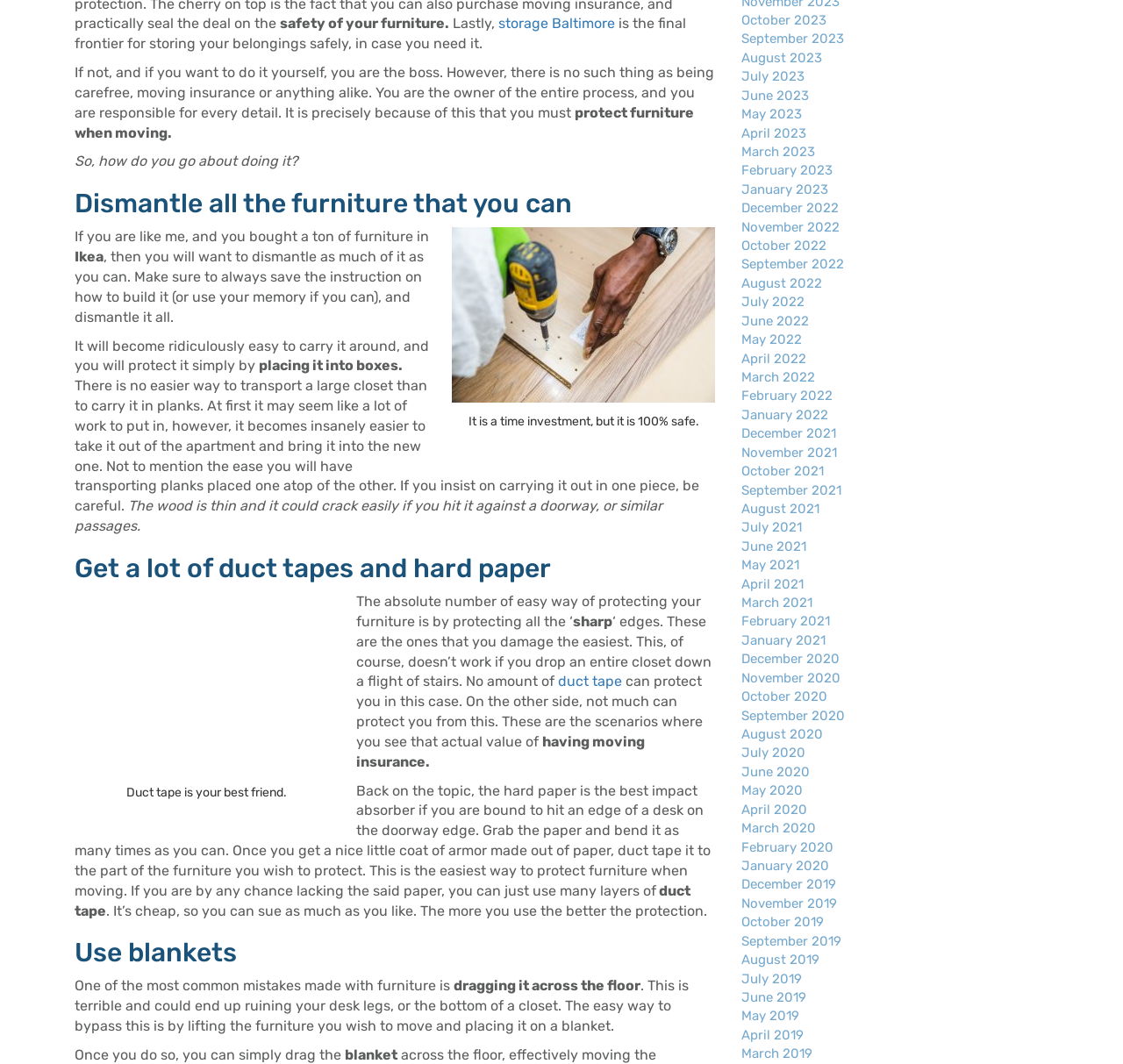Give a one-word or short-phrase answer to the following question: 
What should you do to protect furniture when moving?

dismantle and use duct tape